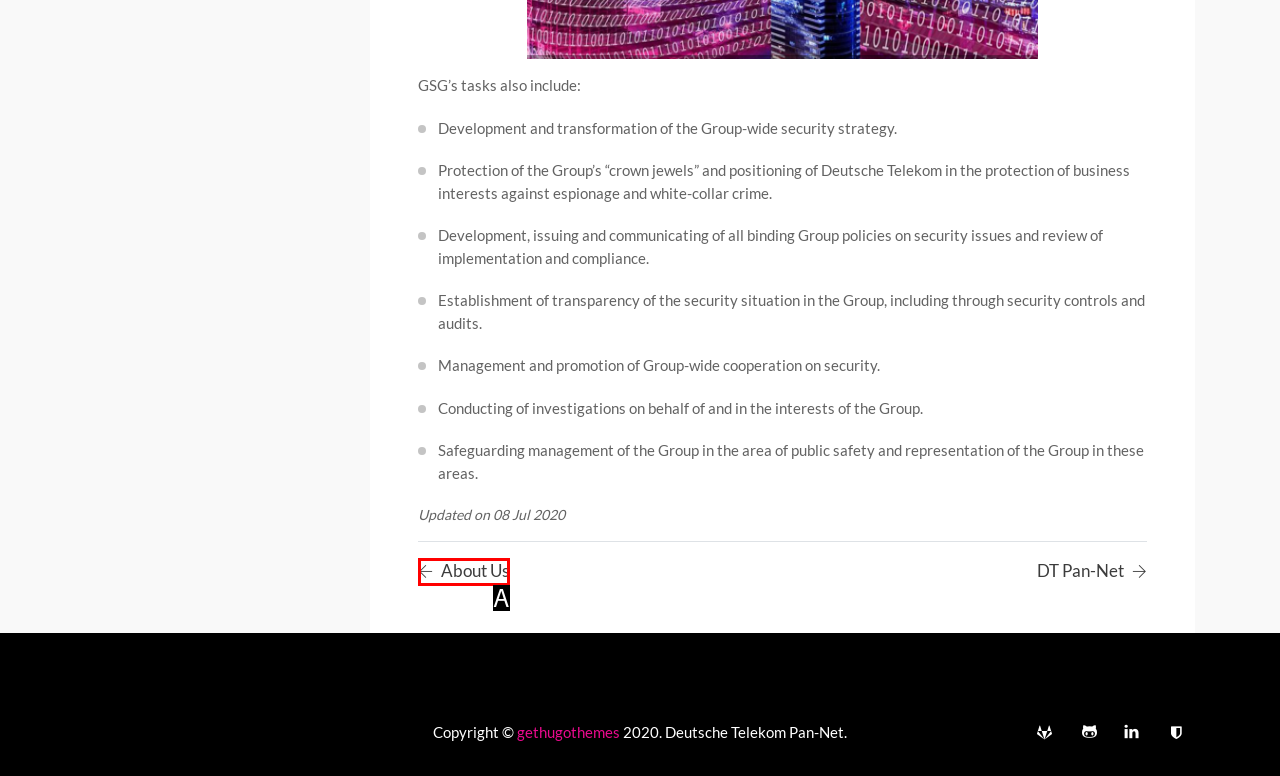Match the following description to the correct HTML element: About Us Indicate your choice by providing the letter.

A